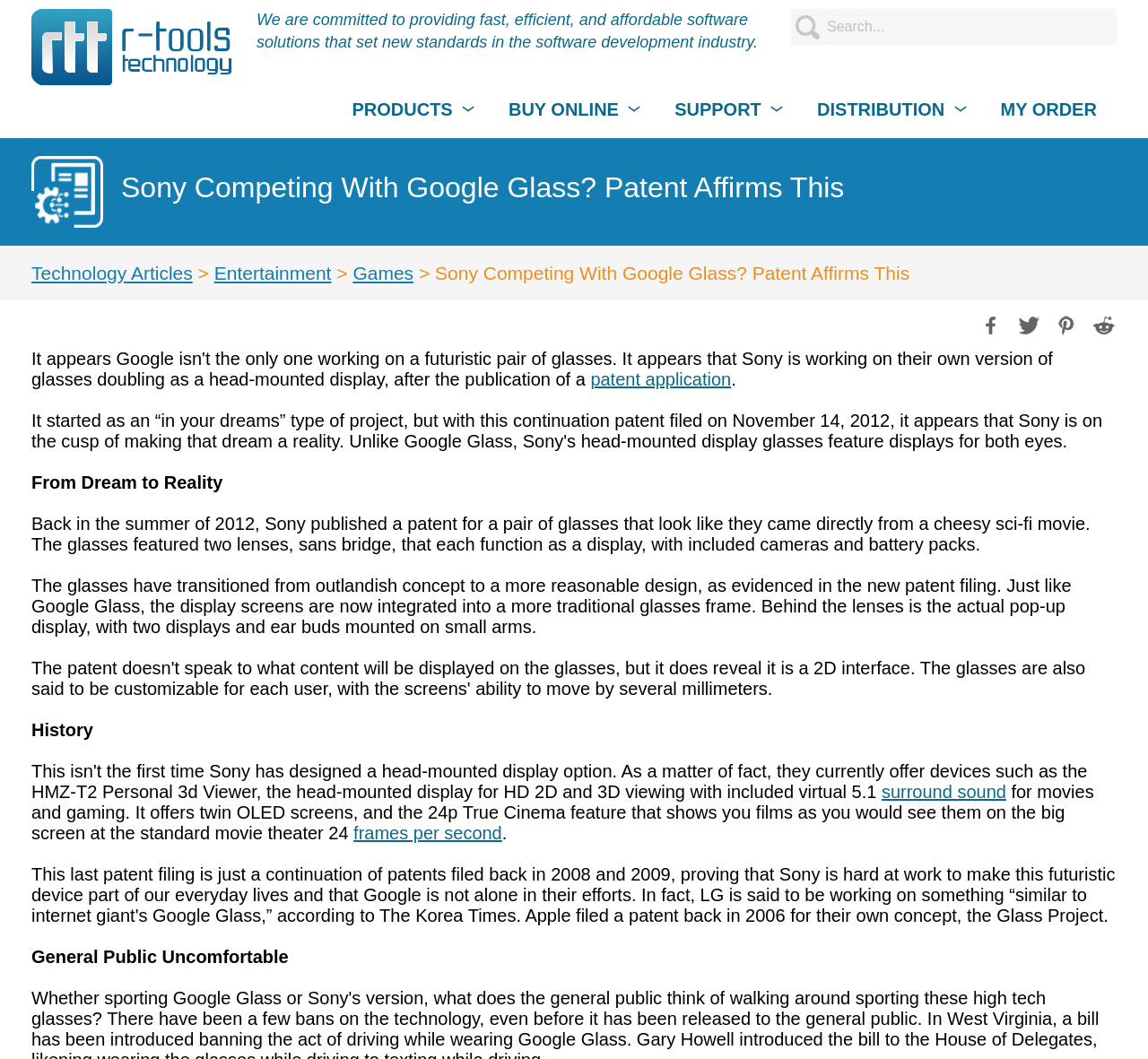Determine the bounding box coordinates of the element's region needed to click to follow the instruction: "Visit R-Tools Technology Inc.". Provide these coordinates as four float numbers between 0 and 1, formatted as [left, top, right, bottom].

[0.027, 0.008, 0.203, 0.08]